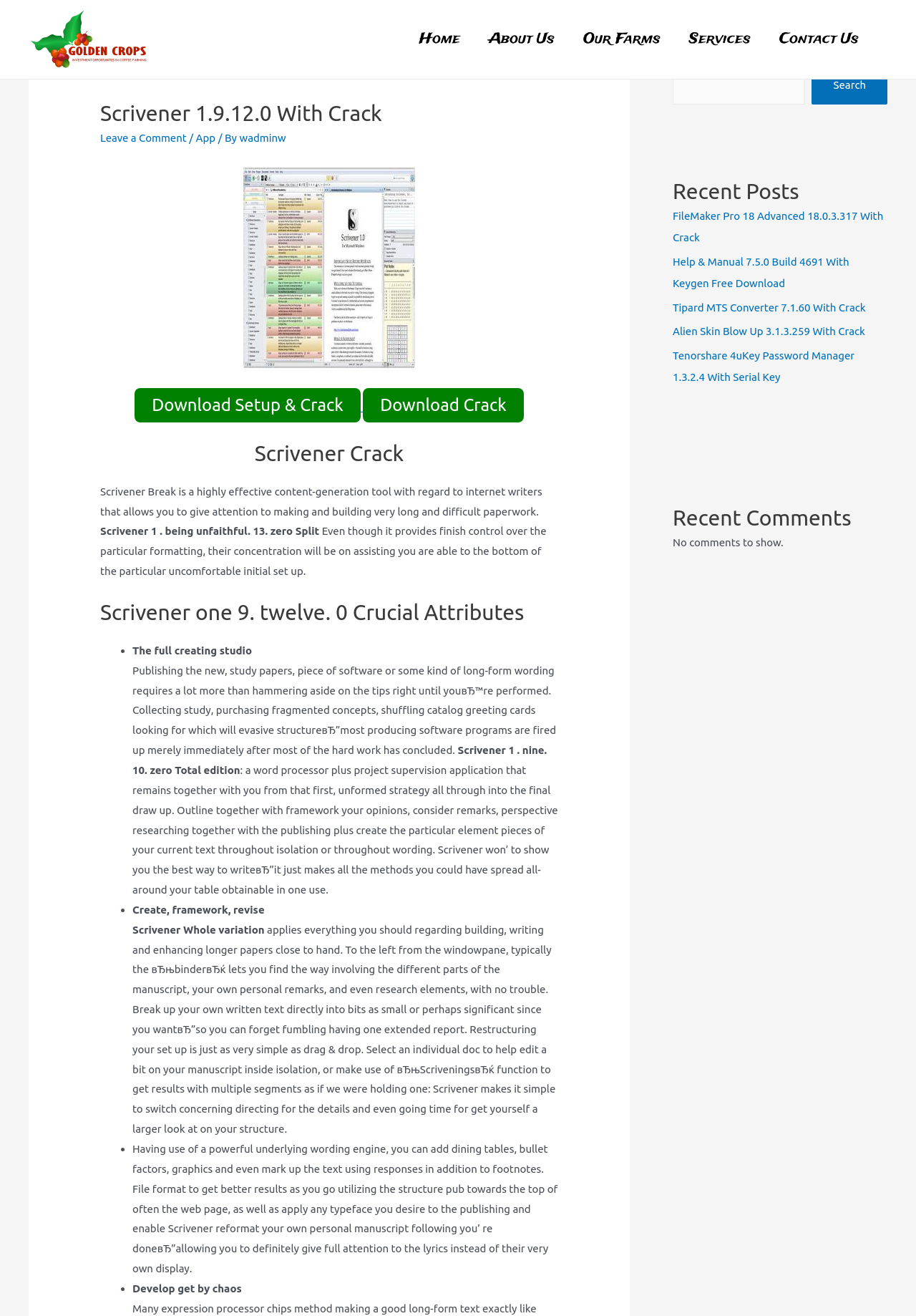Find the bounding box of the UI element described as: "About Us". The bounding box coordinates should be given as four float values between 0 and 1, i.e., [left, top, right, bottom].

[0.518, 0.02, 0.621, 0.04]